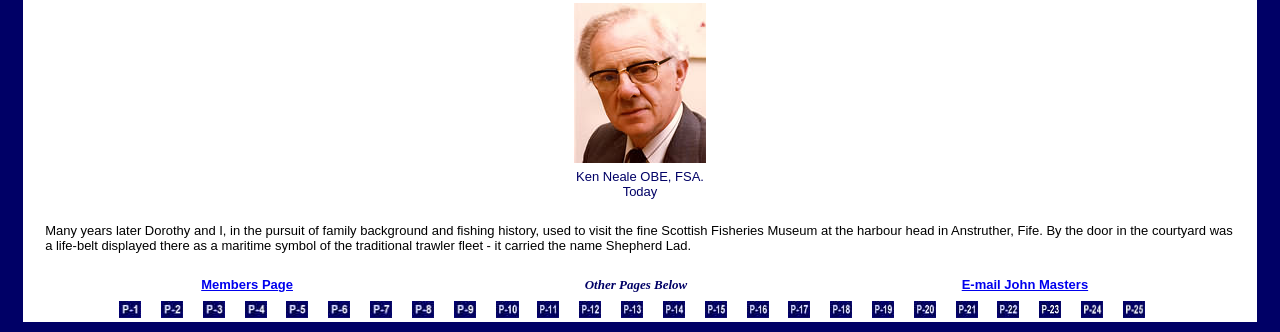Look at the image and give a detailed response to the following question: What is the purpose of the webpage?

The webpage has a large amount of text and images related to HMS Firedrake, suggesting that its purpose is to share information about the ship and its history.